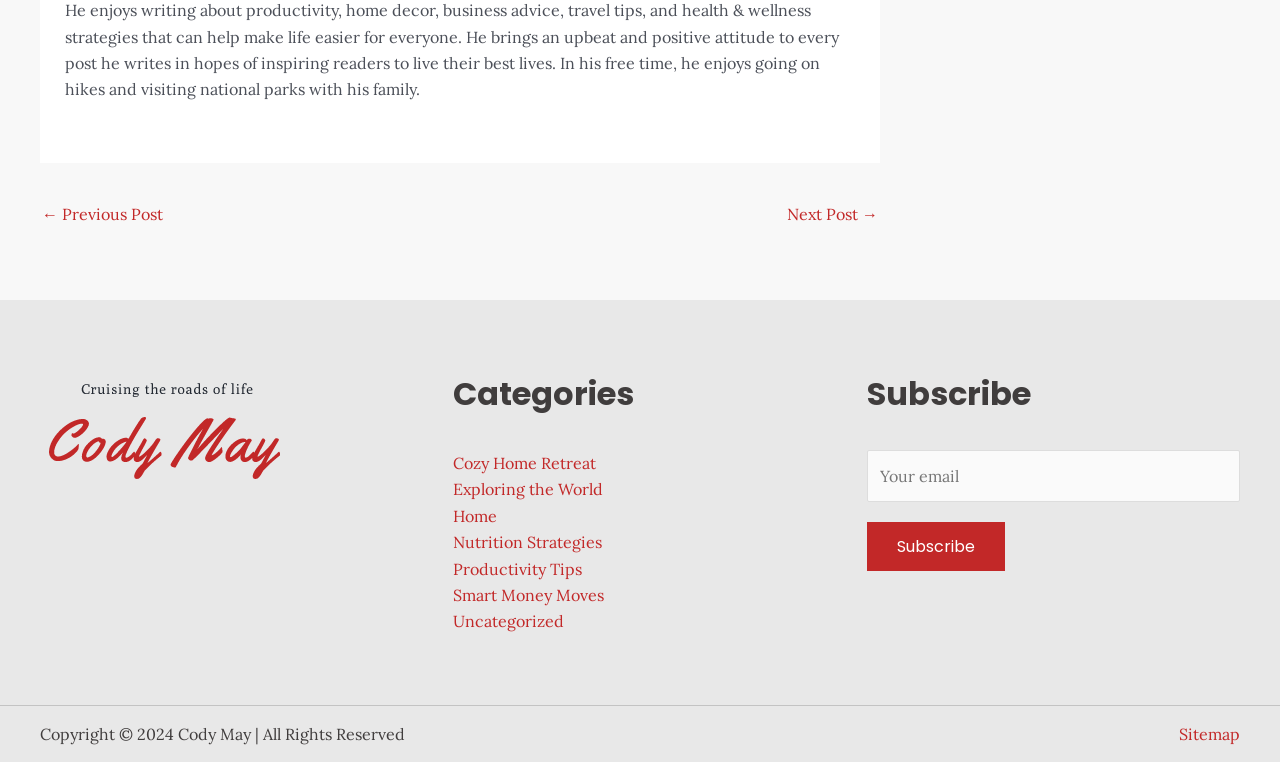Refer to the element description Productivity Tips and identify the corresponding bounding box in the screenshot. Format the coordinates as (top-left x, top-left y, bottom-right x, bottom-right y) with values in the range of 0 to 1.

[0.354, 0.733, 0.455, 0.759]